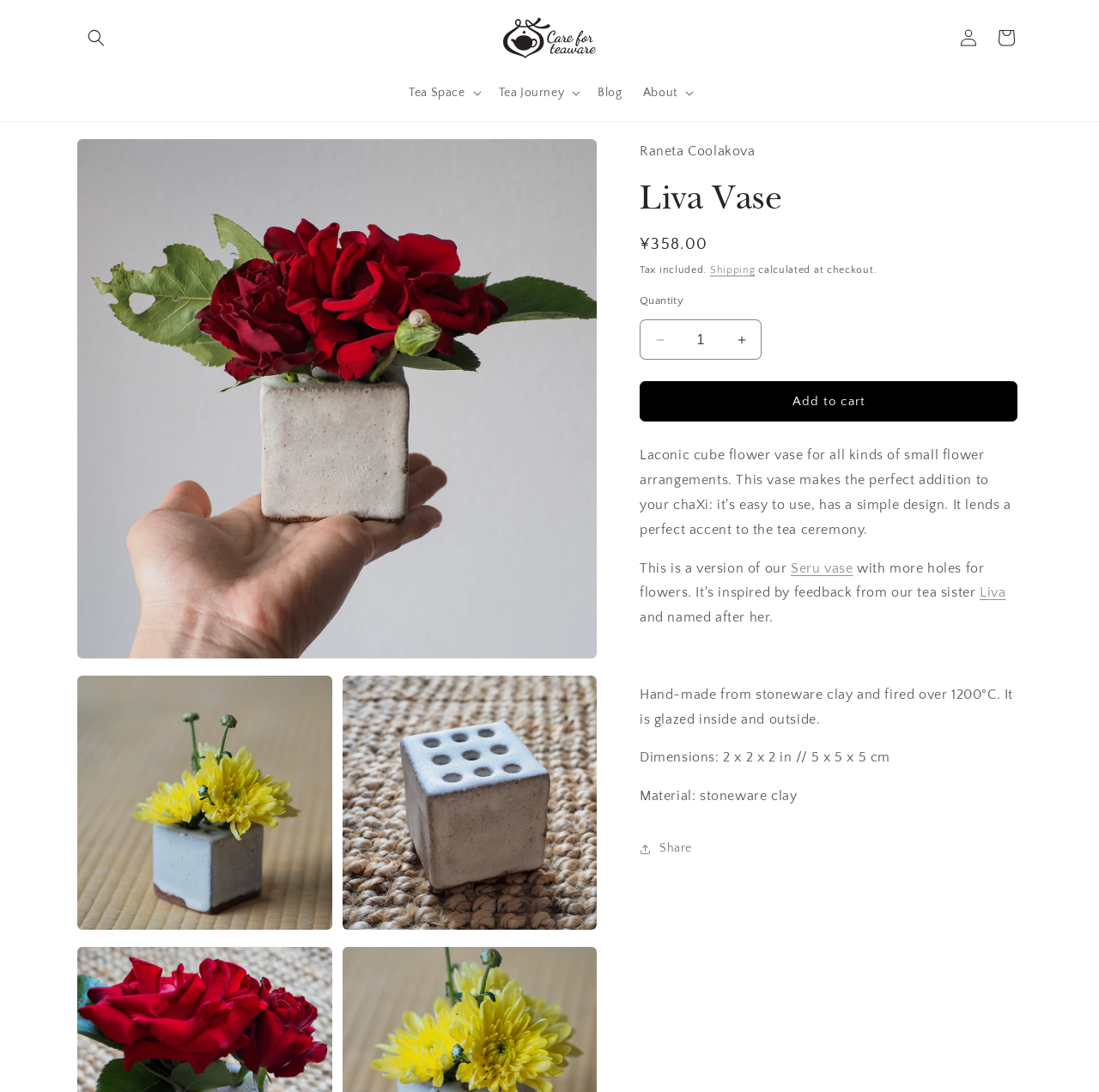Can you pinpoint the bounding box coordinates for the clickable element required for this instruction: "Click the 'Add to cart' button"? The coordinates should be four float numbers between 0 and 1, i.e., [left, top, right, bottom].

[0.582, 0.349, 0.926, 0.386]